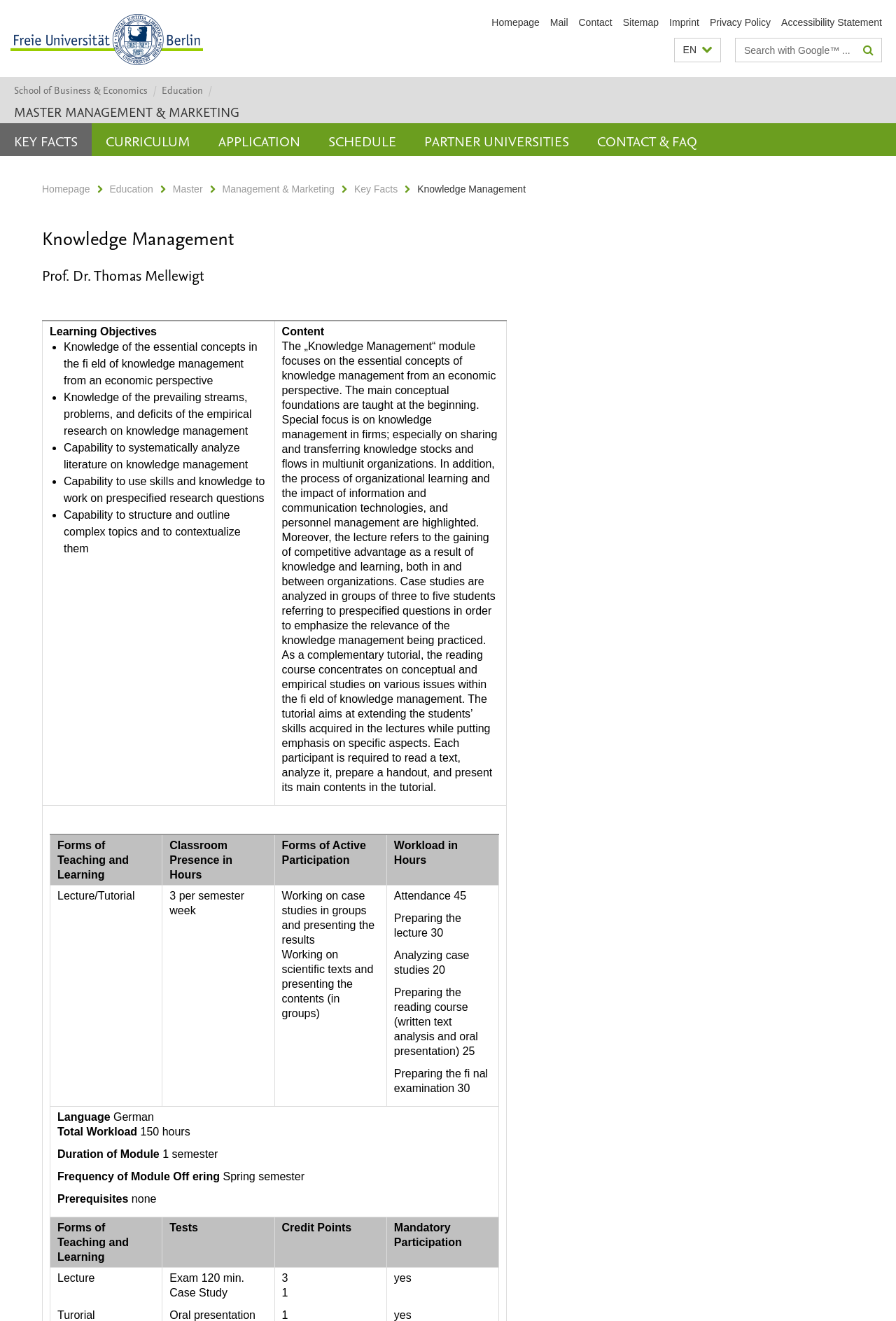Please specify the bounding box coordinates for the clickable region that will help you carry out the instruction: "Click the 'here' link to read the entire article".

None